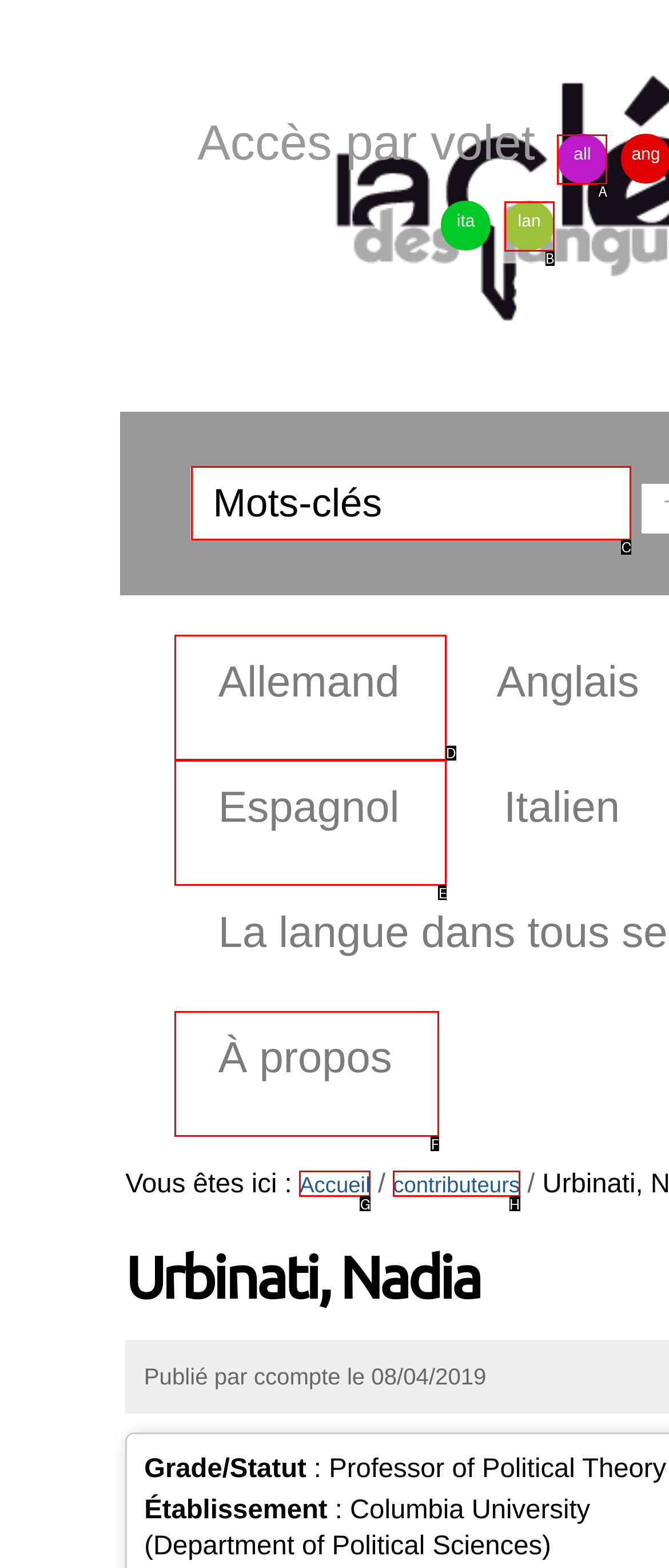Which letter corresponds to the correct option to complete the task: check about page?
Answer with the letter of the chosen UI element.

F